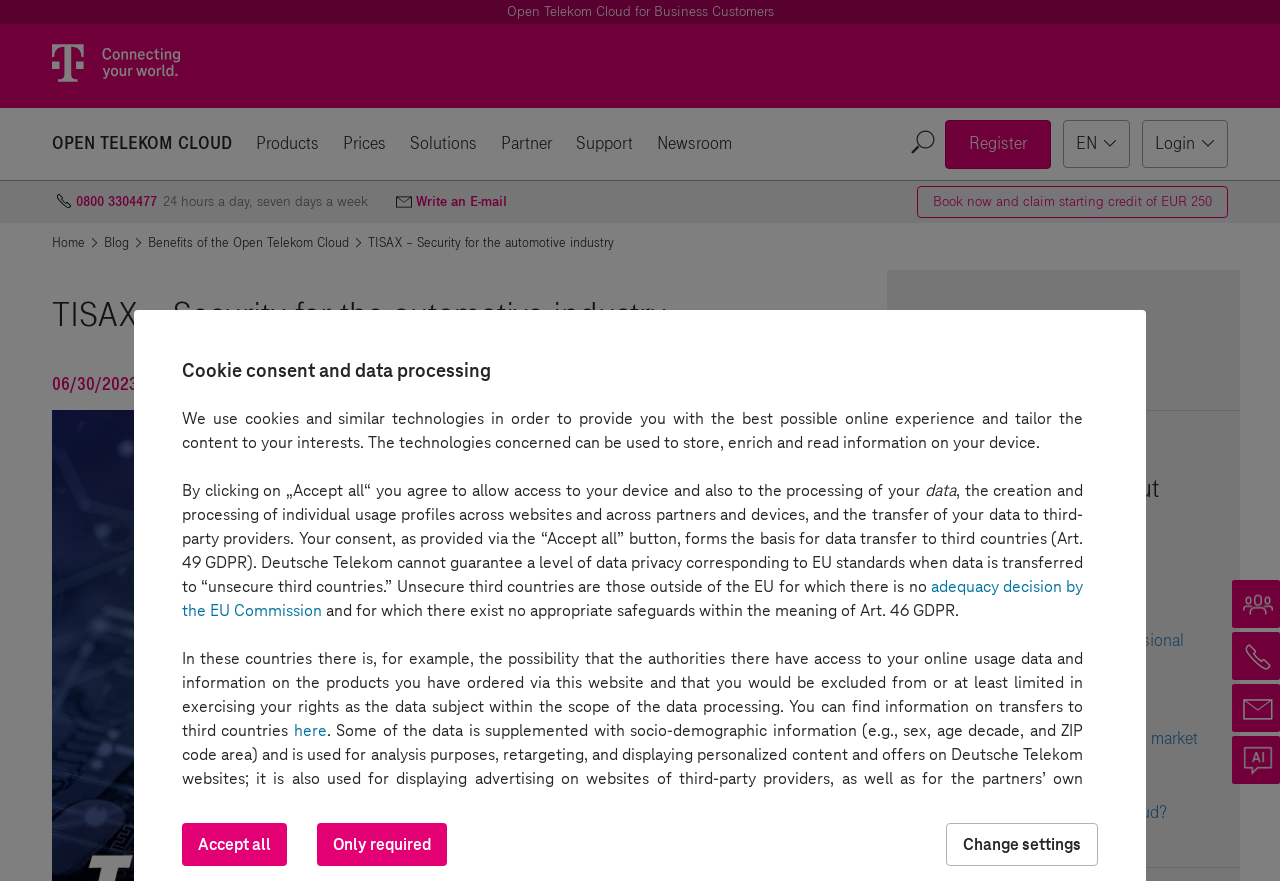Find the bounding box coordinates of the element you need to click on to perform this action: 'Write an E-mail'. The coordinates should be represented by four float values between 0 and 1, in the format [left, top, right, bottom].

[0.306, 0.218, 0.399, 0.241]